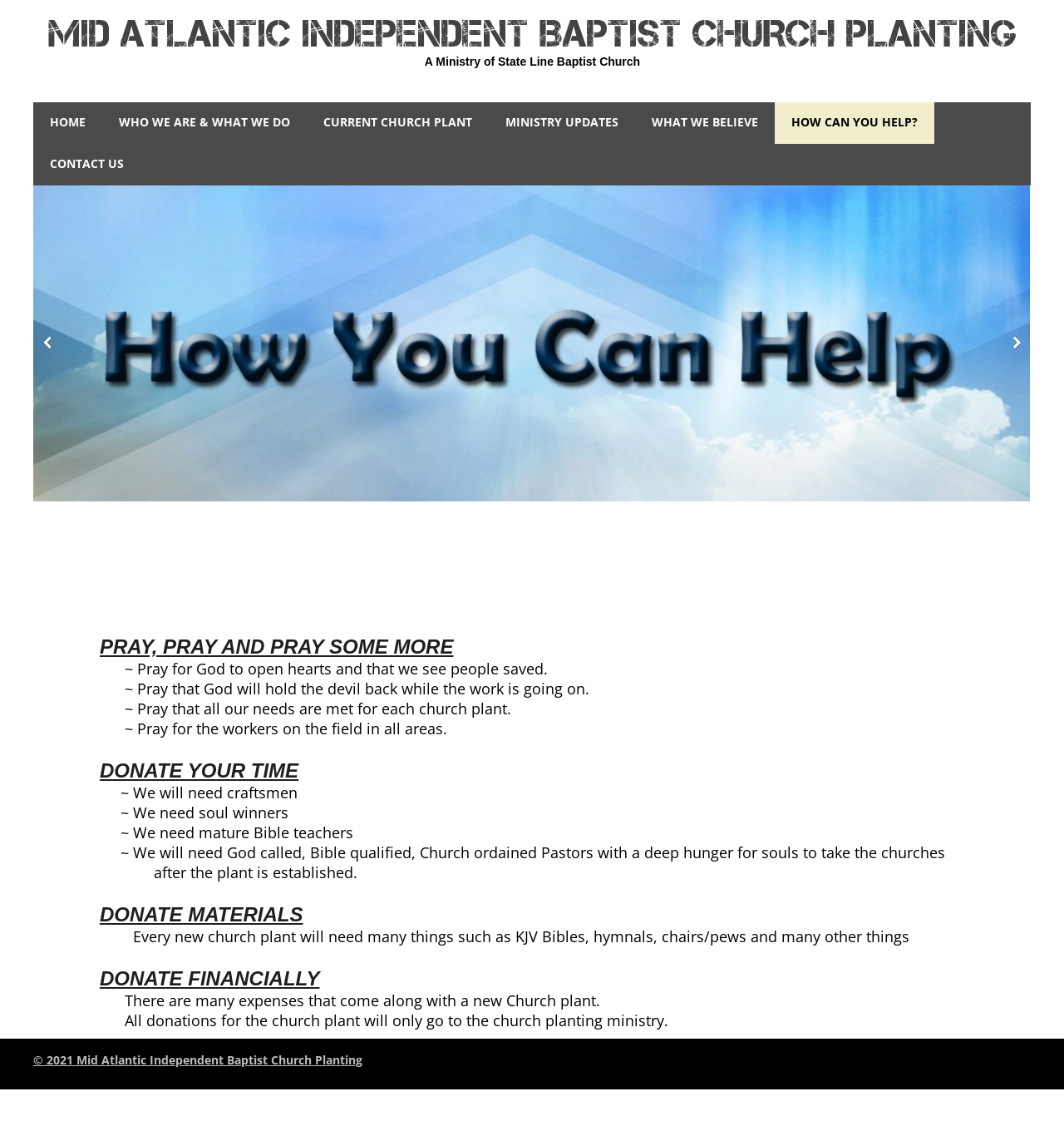Please identify the bounding box coordinates of the region to click in order to complete the given instruction: "Click on 'CONTACT US'". The coordinates should be four float numbers between 0 and 1, i.e., [left, top, right, bottom].

[0.031, 0.128, 0.132, 0.165]